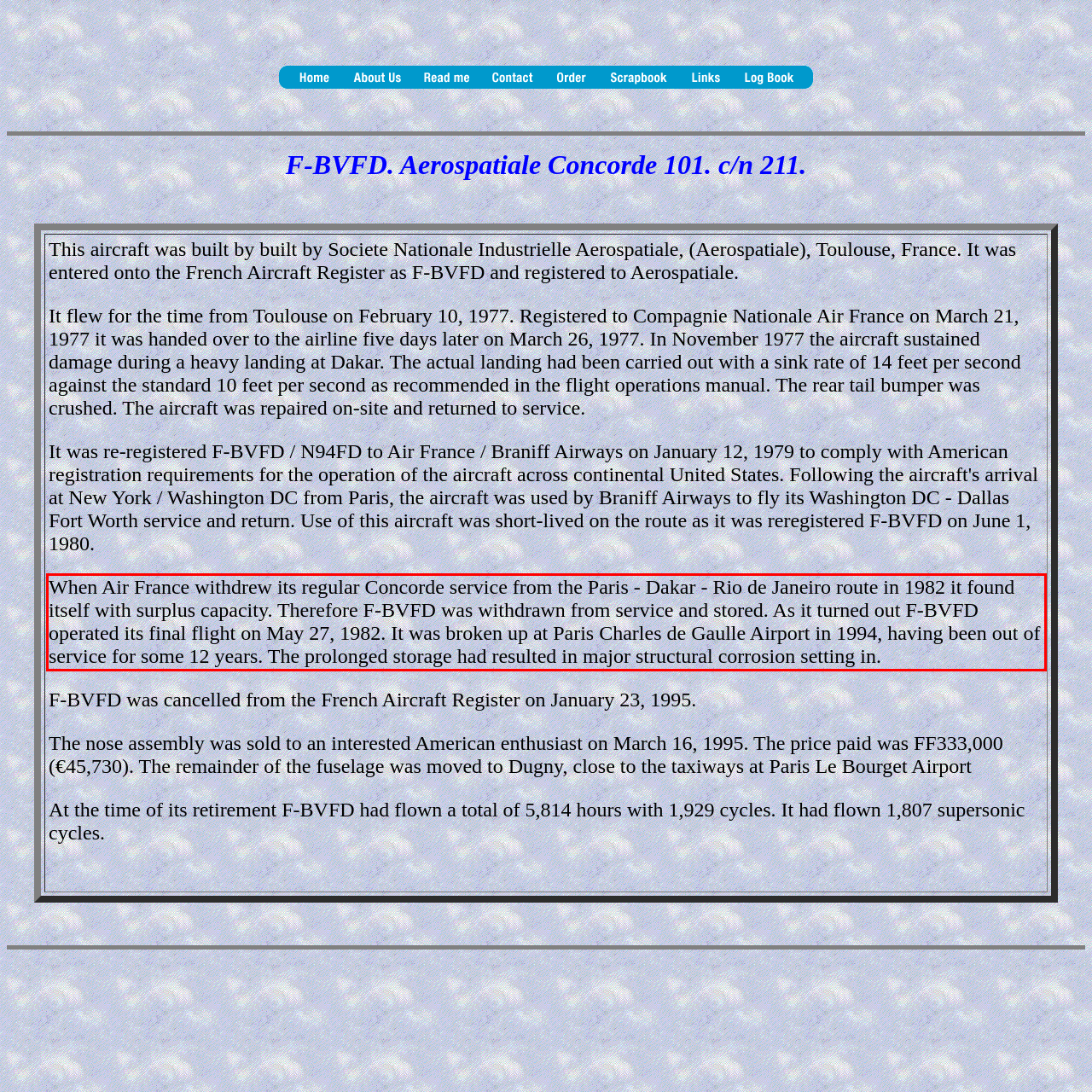Given a screenshot of a webpage, identify the red bounding box and perform OCR to recognize the text within that box.

When Air France withdrew its regular Concorde service from the Paris - Dakar - Rio de Janeiro route in 1982 it found itself with surplus capacity. Therefore F-BVFD was withdrawn from service and stored. As it turned out F-BVFD operated its final flight on May 27, 1982. It was broken up at Paris Charles de Gaulle Airport in 1994, having been out of service for some 12 years. The prolonged storage had resulted in major structural corrosion setting in.